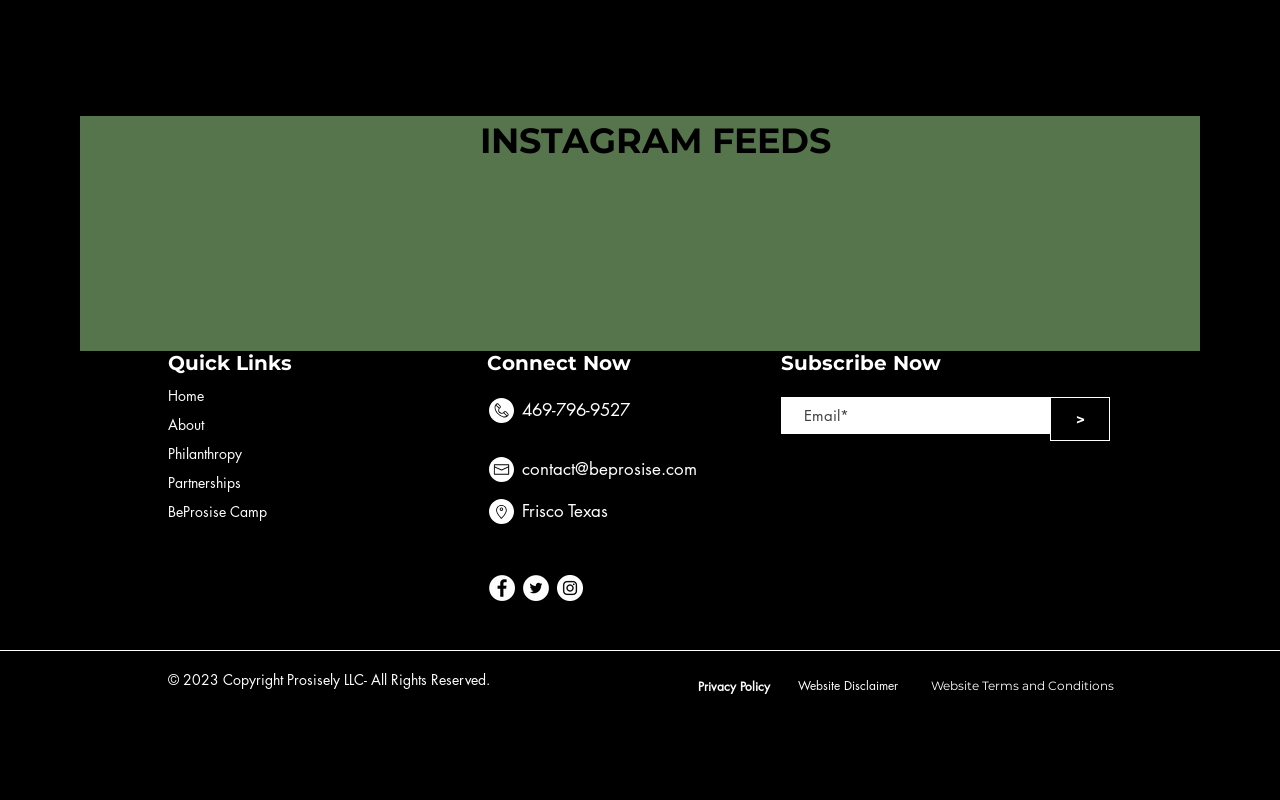Determine the bounding box coordinates of the clickable element to complete this instruction: "Call 469-796-9527". Provide the coordinates in the format of four float numbers between 0 and 1, [left, top, right, bottom].

[0.408, 0.499, 0.492, 0.526]